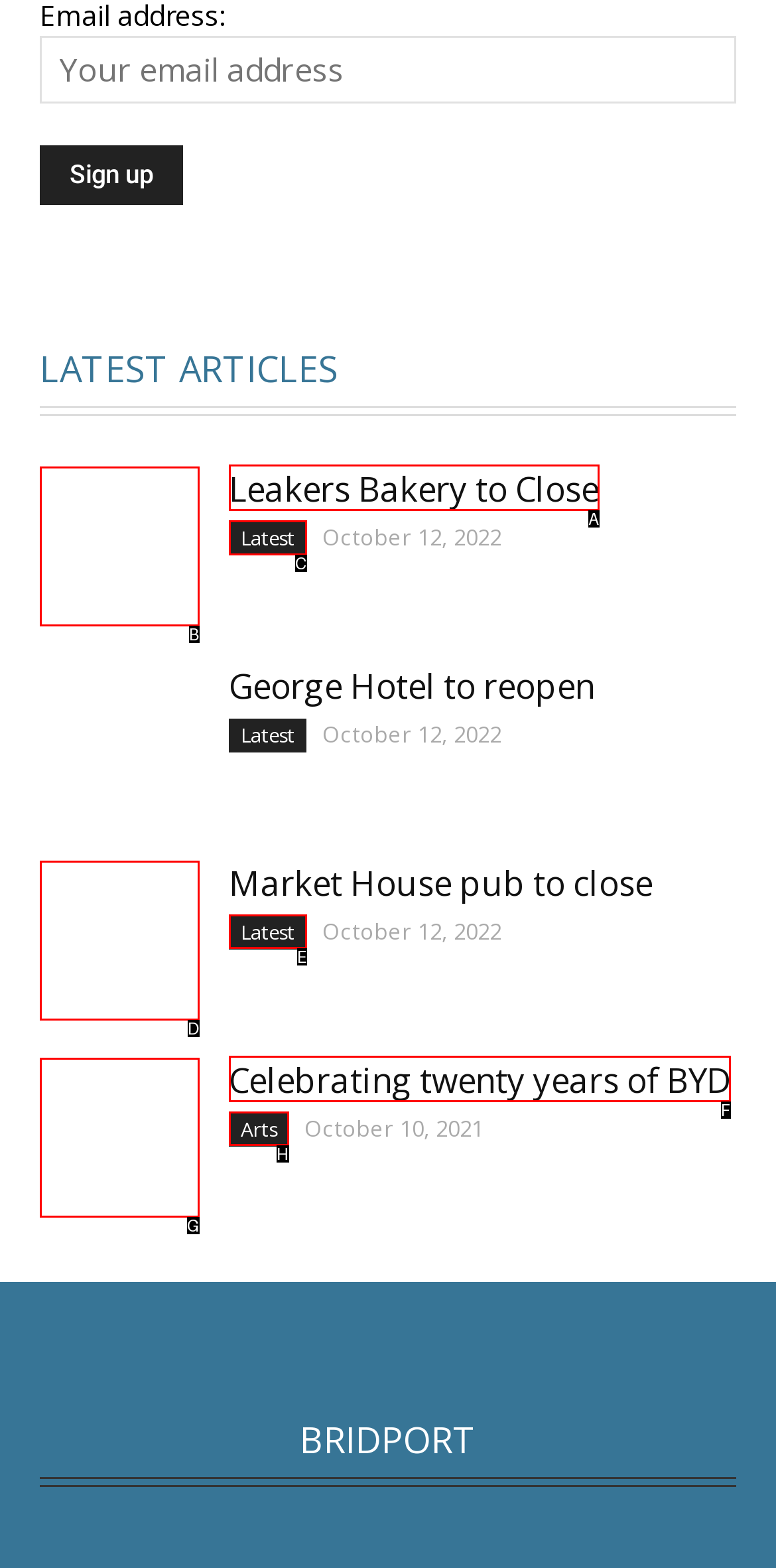Choose the HTML element that should be clicked to accomplish the task: View latest news. Answer with the letter of the chosen option.

C